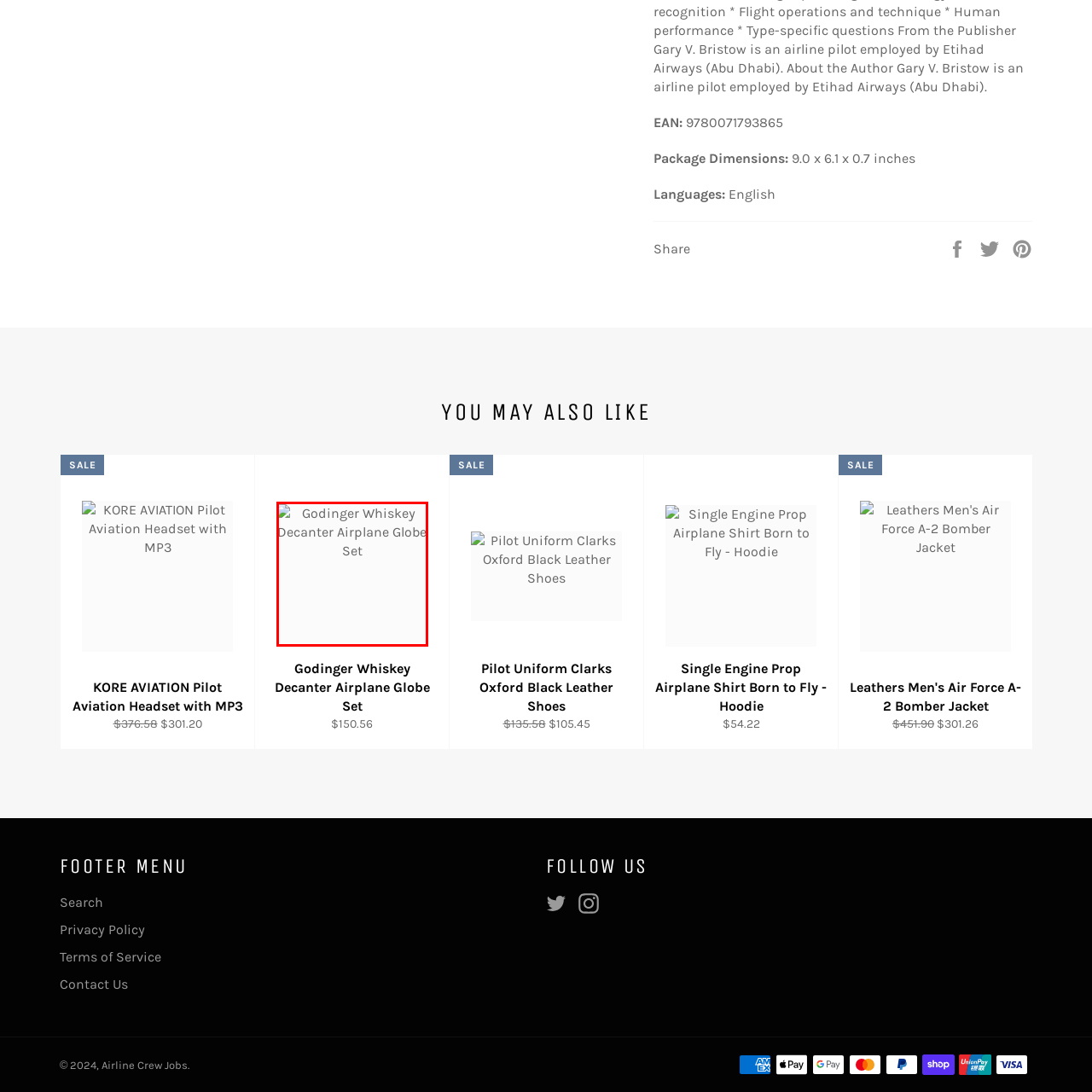Explain in detail the content of the image enclosed by the red outline.

The image showcases the Godinger Whiskey Decanter Airplane Globe Set, an elegant and distinctive whiskey decanter designed to resemble an airplane flying around a globe. This unique set is ideal for aviation enthusiasts and those who appreciate finely crafted barware. It combines function with a striking aesthetic, making it a perfect centerpiece for entertaining guests or as a thoughtful gift. The listing mentions that the regular price for this exquisite set is $150.56, emphasizing its appeal in upscale home decor and bar settings.